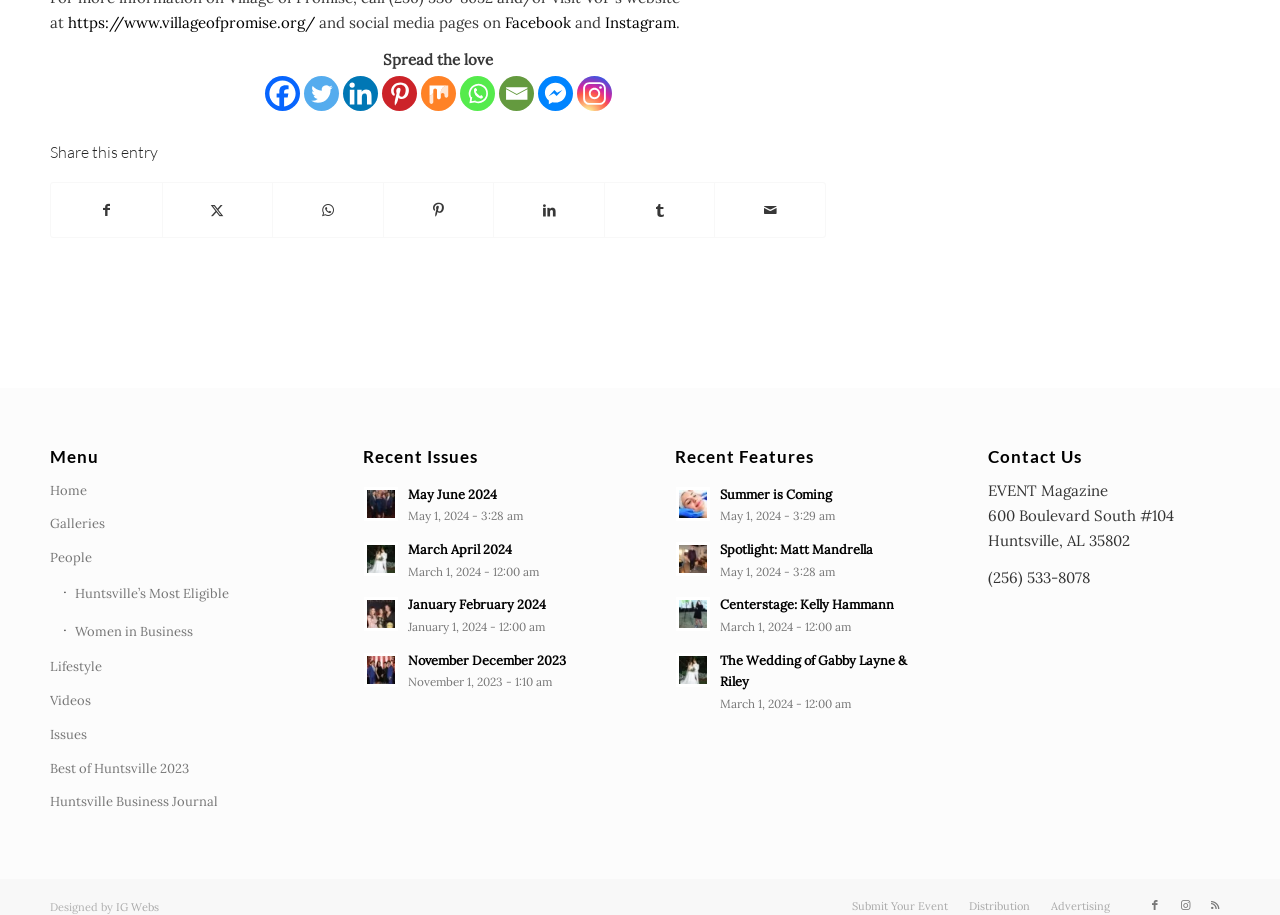How many social media links are available?
Please provide a comprehensive and detailed answer to the question.

I counted the number of social media links available on the webpage, including Facebook, Twitter, Linkedin, Pinterest, Mix, Whatsapp, Email, Facebook Messenger, Instagram, Share on Facebook, Share on X, Share on WhatsApp, Share on Pinterest, Share on LinkedIn, and Share on Tumblr.